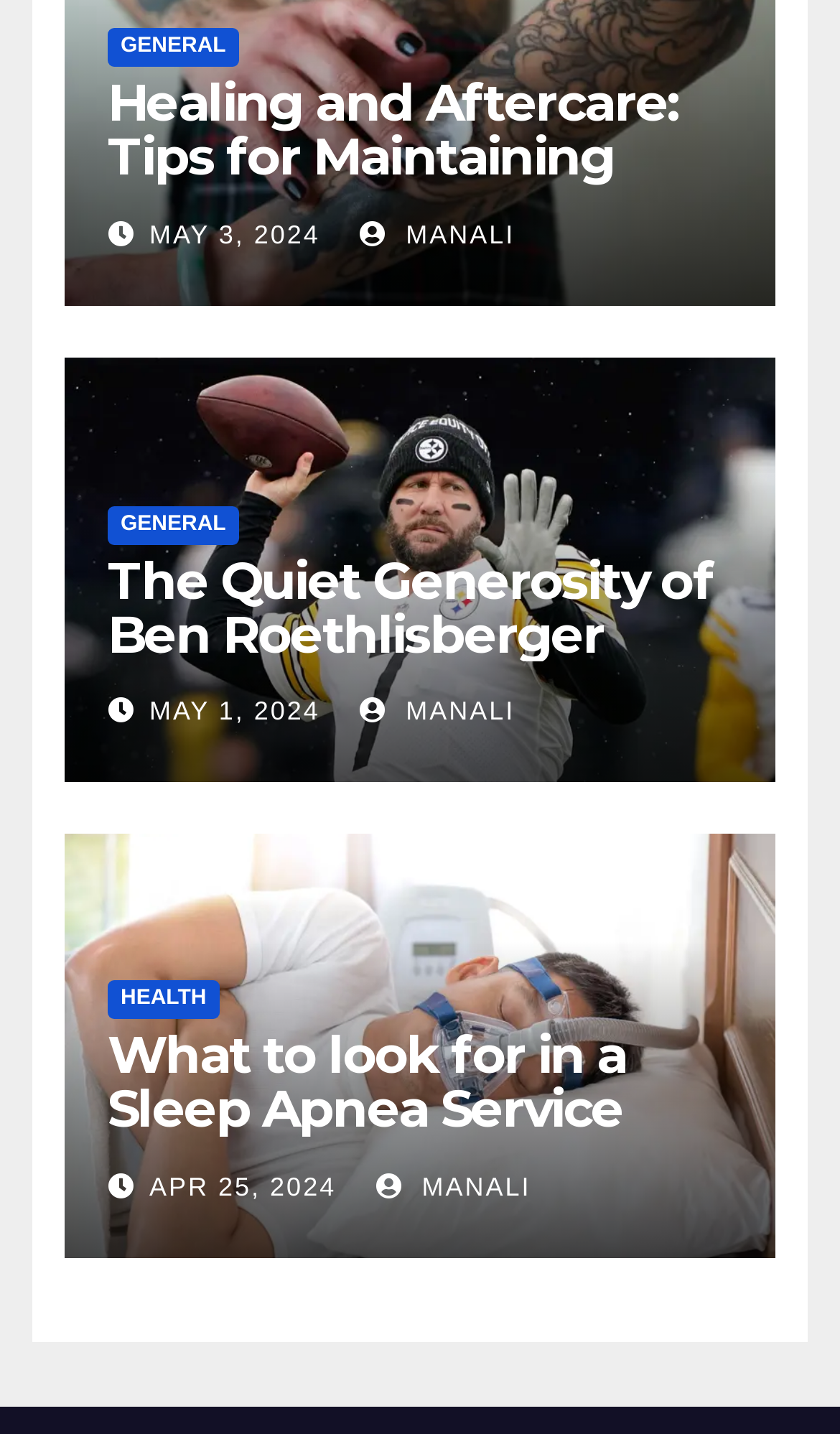Utilize the details in the image to give a detailed response to the question: What is the author of the second article?

I looked at the authors associated with each article and found that the author of the second article, 'The Quiet Generosity of Ben Roethlisberger', is 'MANALI'.